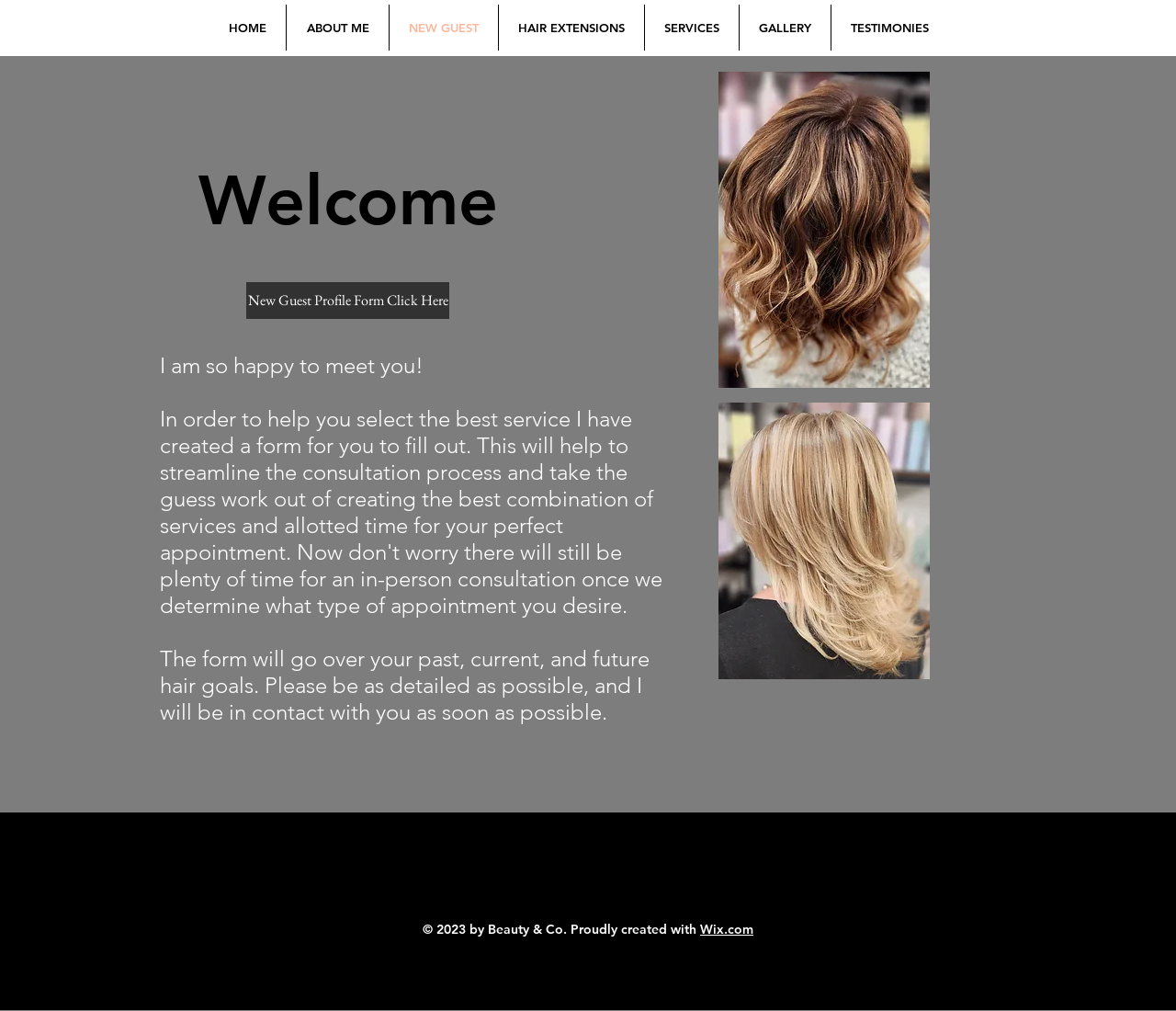Show the bounding box coordinates of the element that should be clicked to complete the task: "View GALLERY".

[0.629, 0.005, 0.706, 0.05]